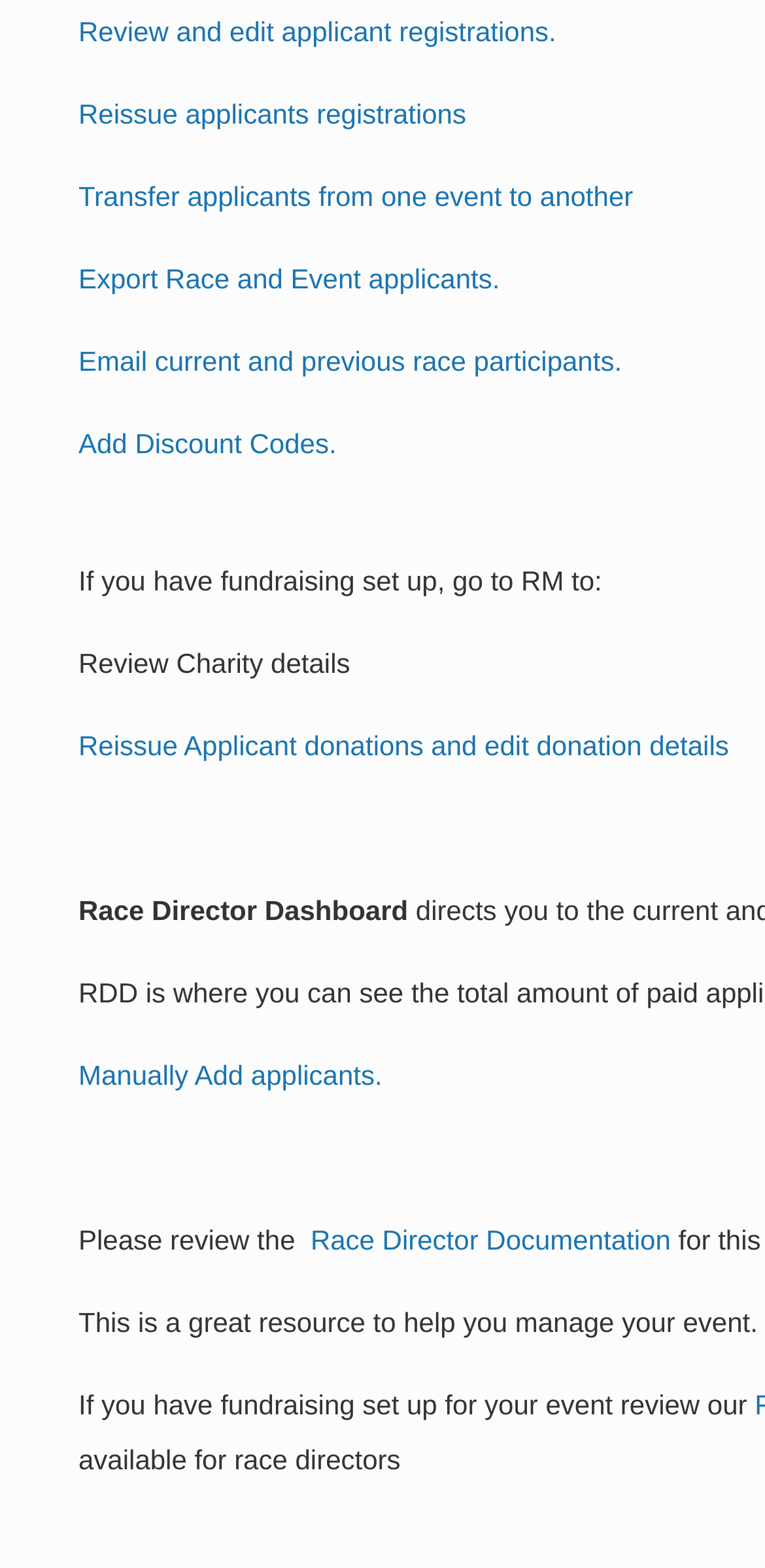Select the bounding box coordinates of the element I need to click to carry out the following instruction: "Review and edit applicant registrations".

[0.103, 0.01, 0.727, 0.03]